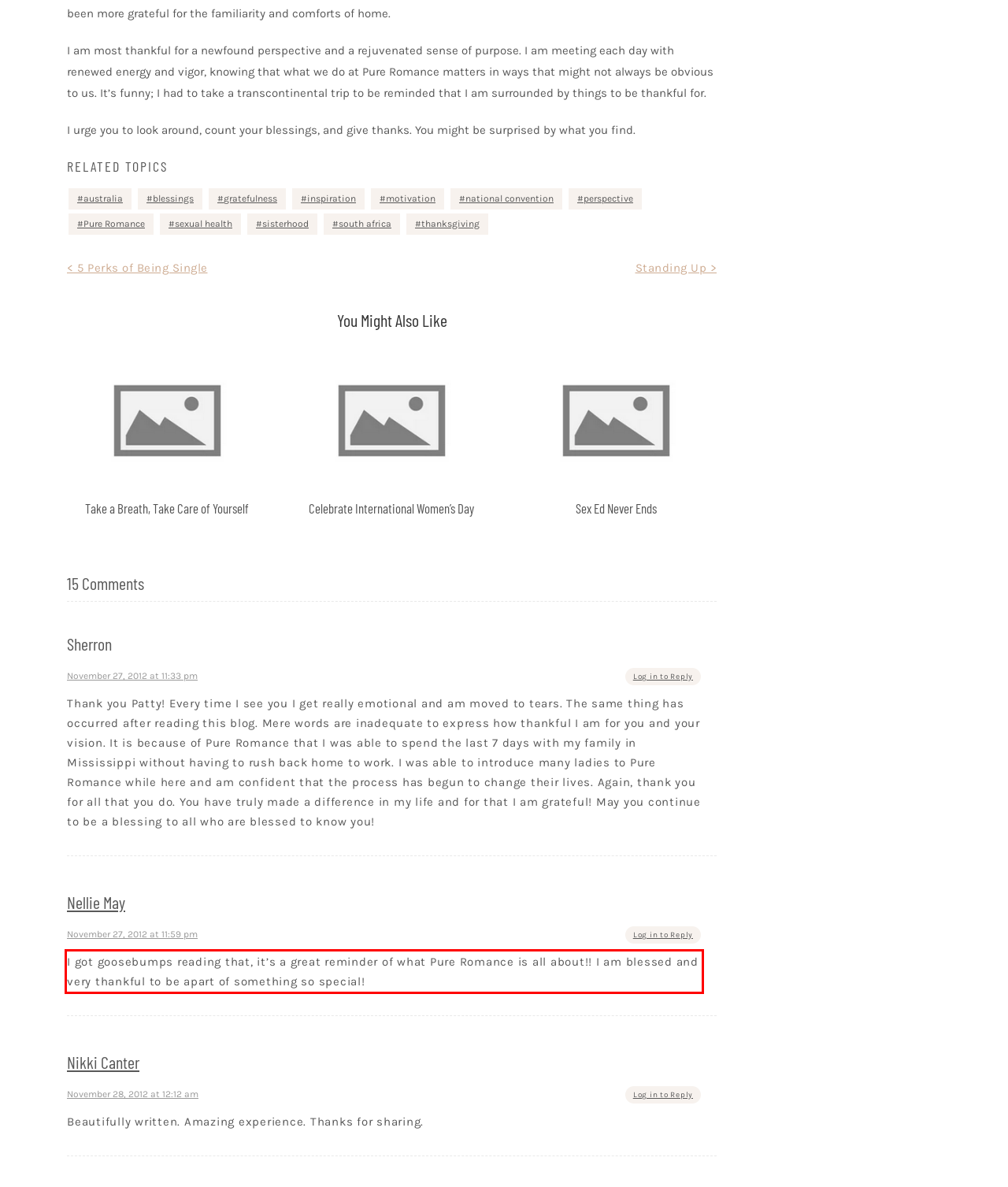The screenshot provided shows a webpage with a red bounding box. Apply OCR to the text within this red bounding box and provide the extracted content.

I got goosebumps reading that, it’s a great reminder of what Pure Romance is all about!! I am blessed and very thankful to be apart of something so special!